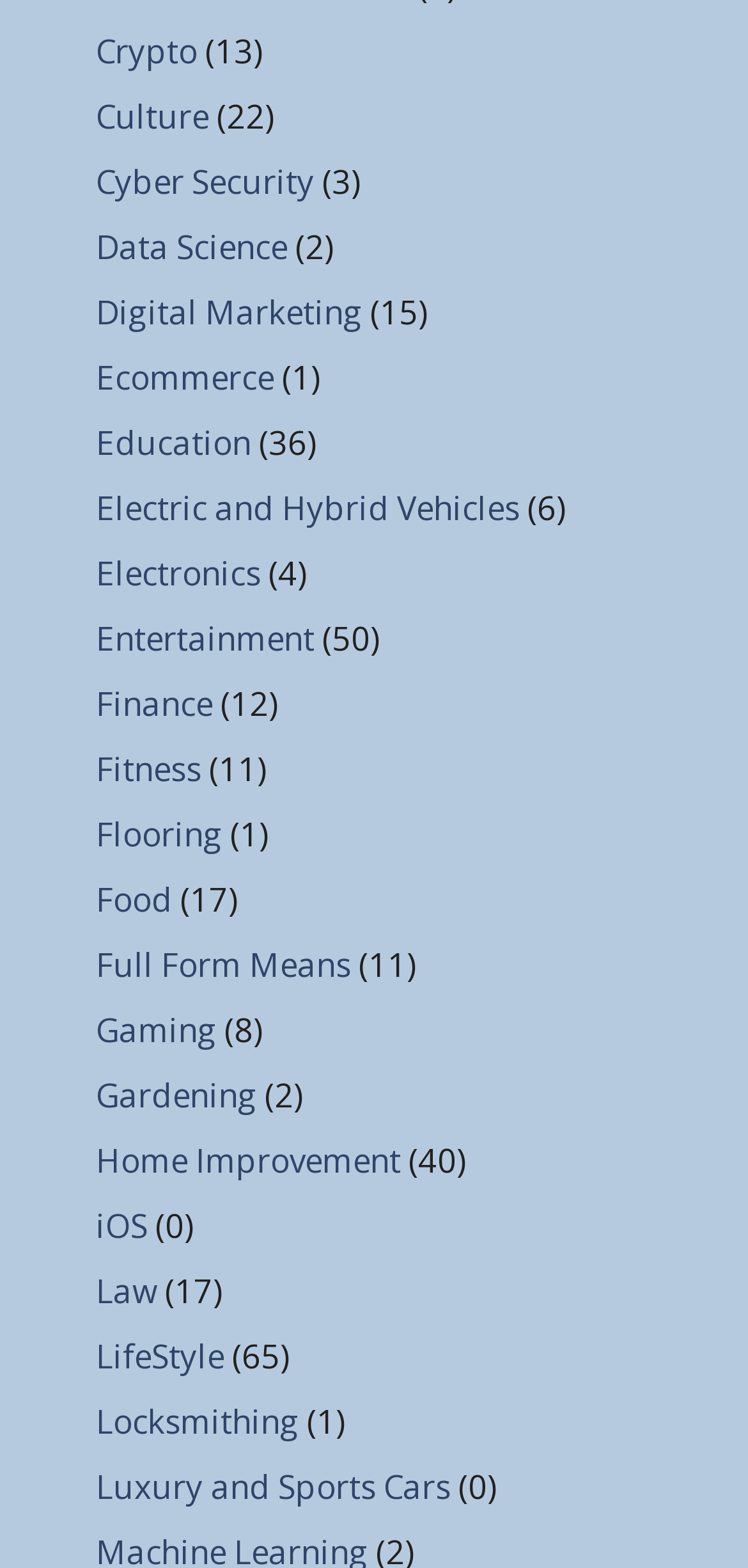Locate the bounding box coordinates of the element that needs to be clicked to carry out the instruction: "Explore Cyber Security". The coordinates should be given as four float numbers ranging from 0 to 1, i.e., [left, top, right, bottom].

[0.128, 0.101, 0.421, 0.129]